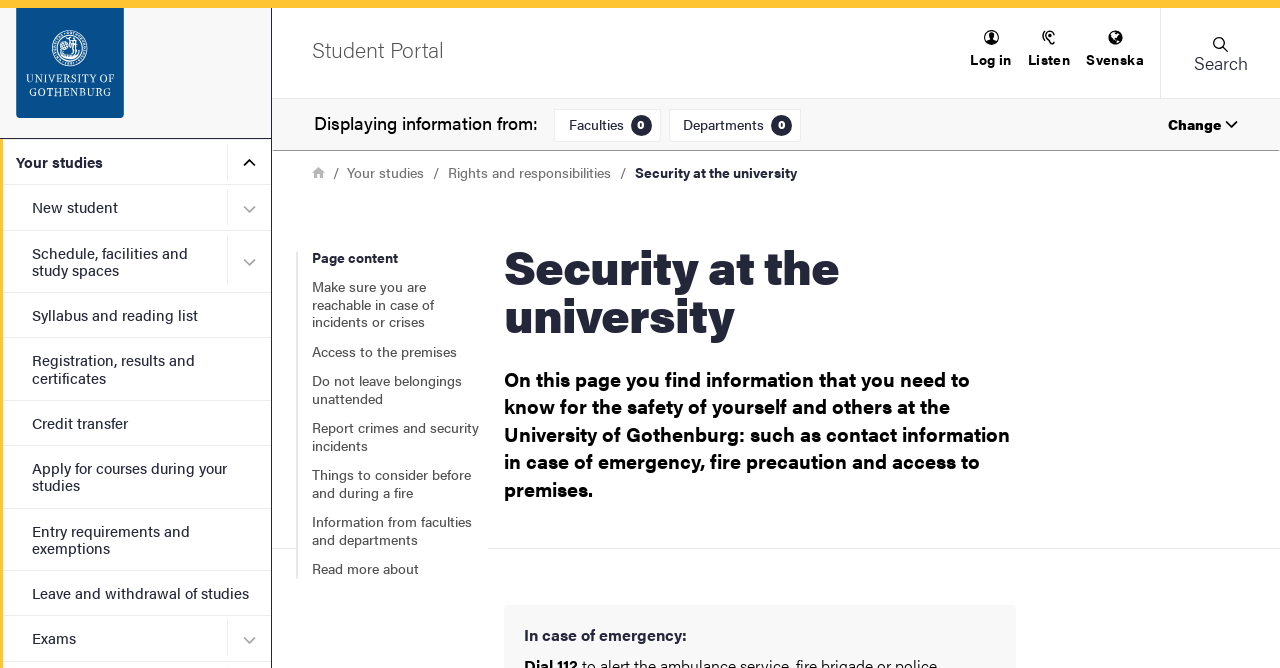Identify and extract the heading text of the webpage.

Security at the university